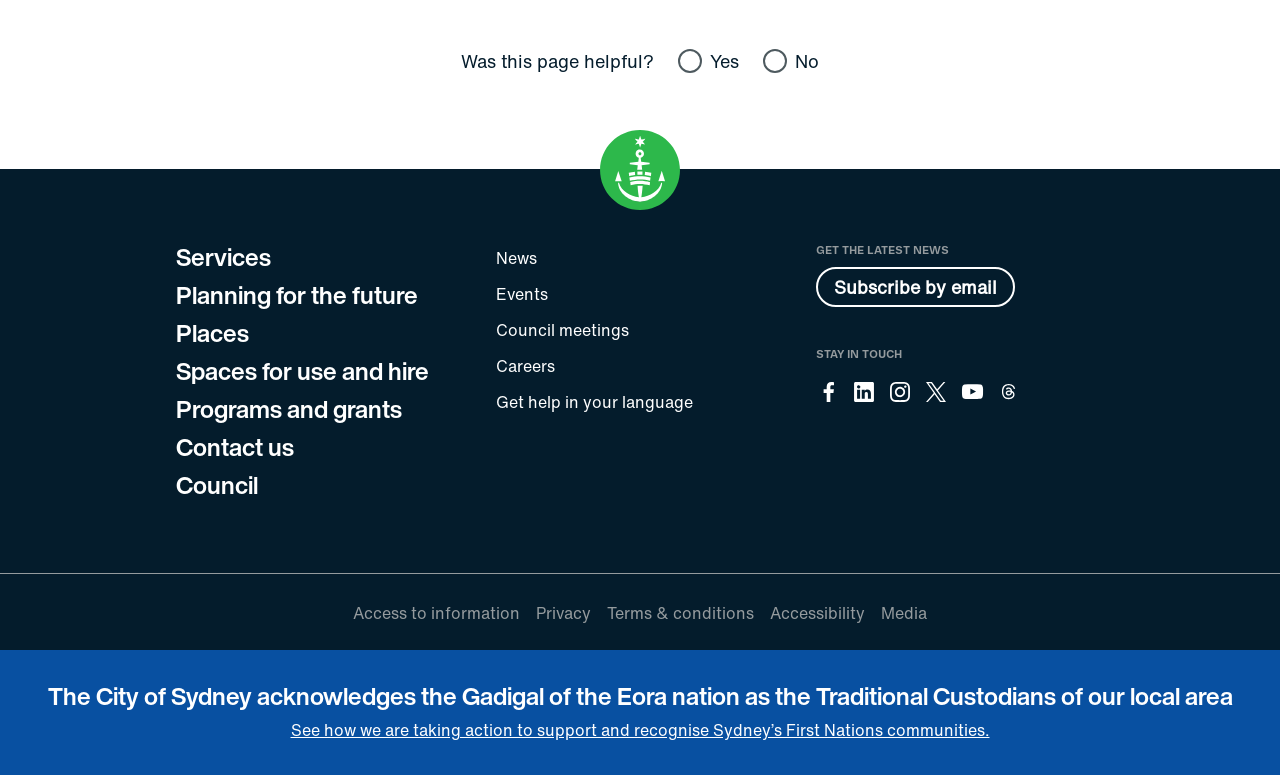What is the acknowledgement statement at the bottom of the page about?
From the image, respond using a single word or phrase.

Traditional Custodians of the local area